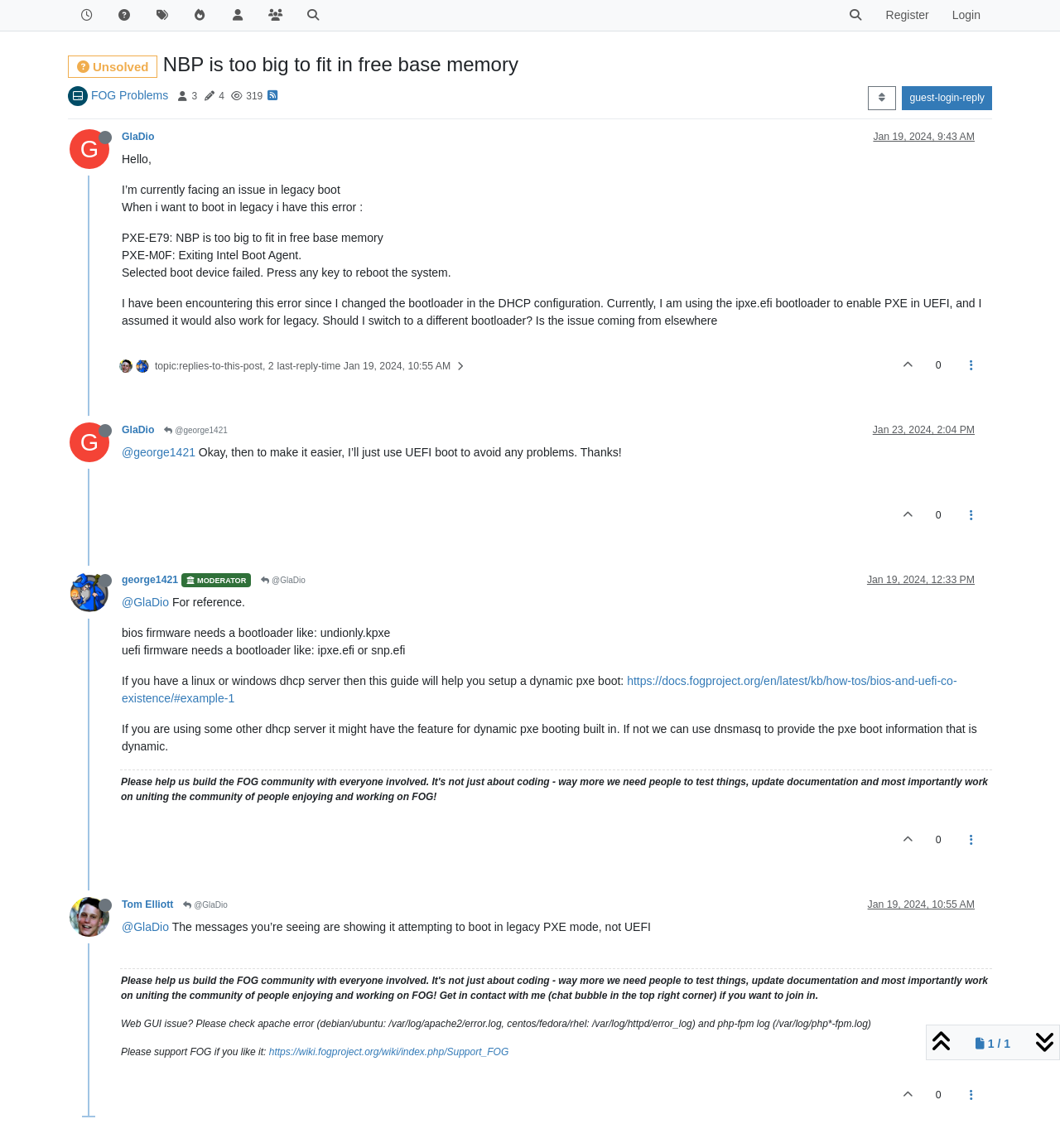Determine the bounding box coordinates for the area you should click to complete the following instruction: "Reply to the post".

[0.851, 0.075, 0.936, 0.096]